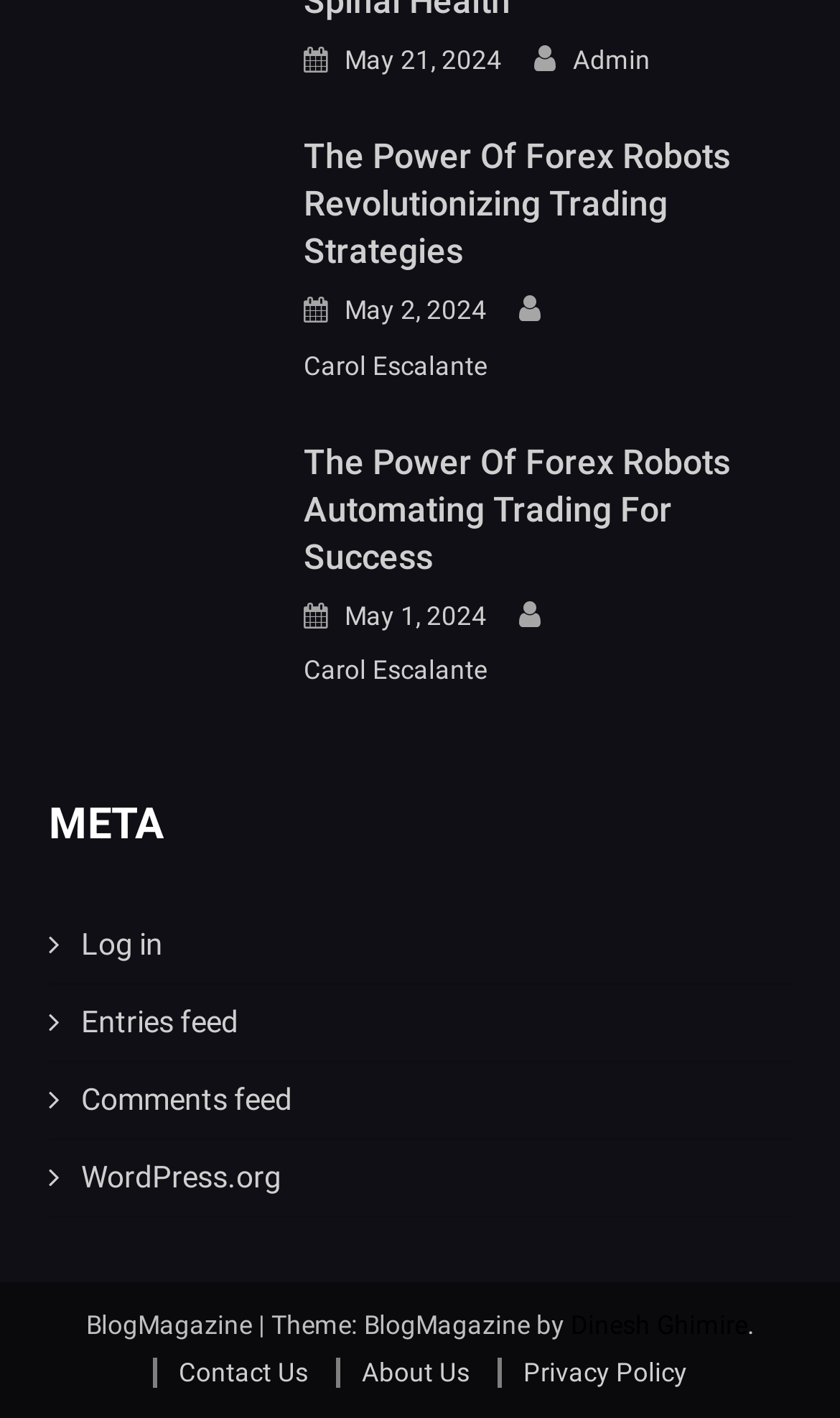Please answer the following question using a single word or phrase: What is the date of the first article?

May 21, 2024